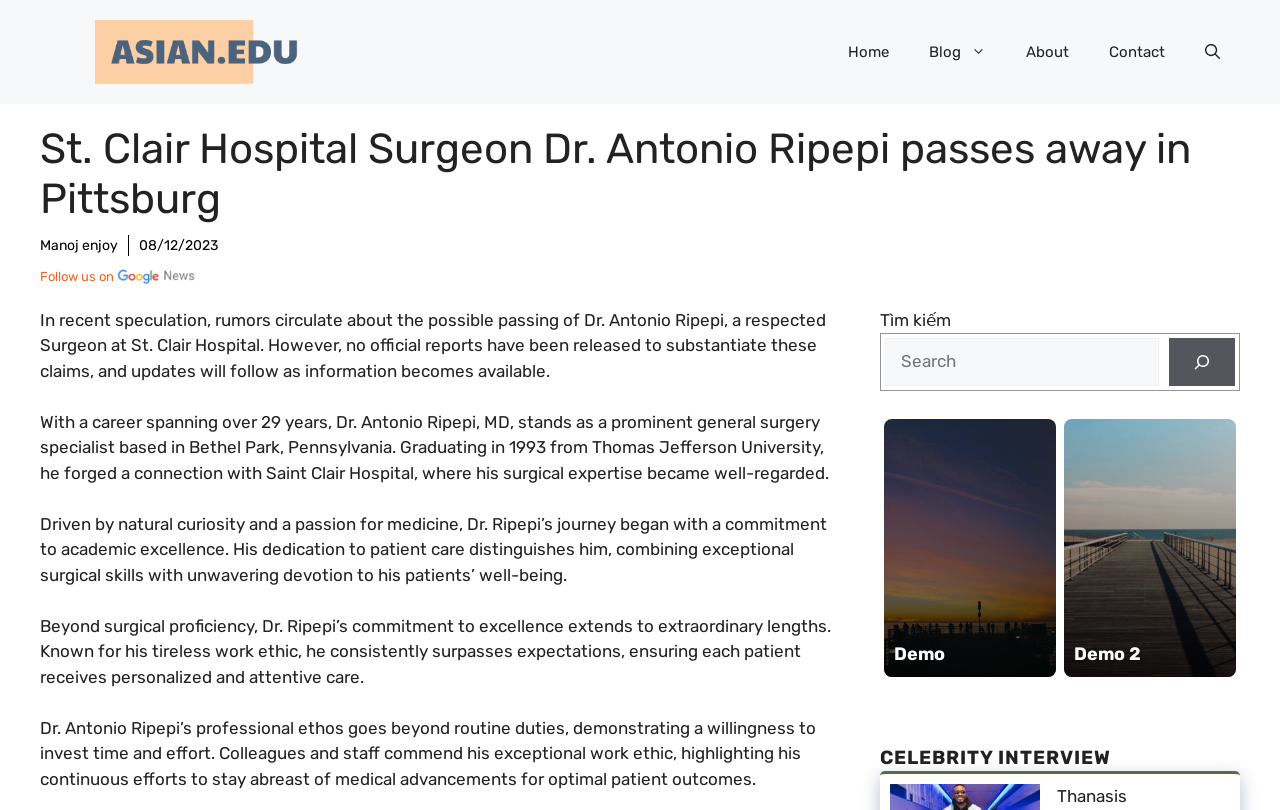Select the bounding box coordinates of the element I need to click to carry out the following instruction: "Search for something".

[0.691, 0.418, 0.905, 0.476]